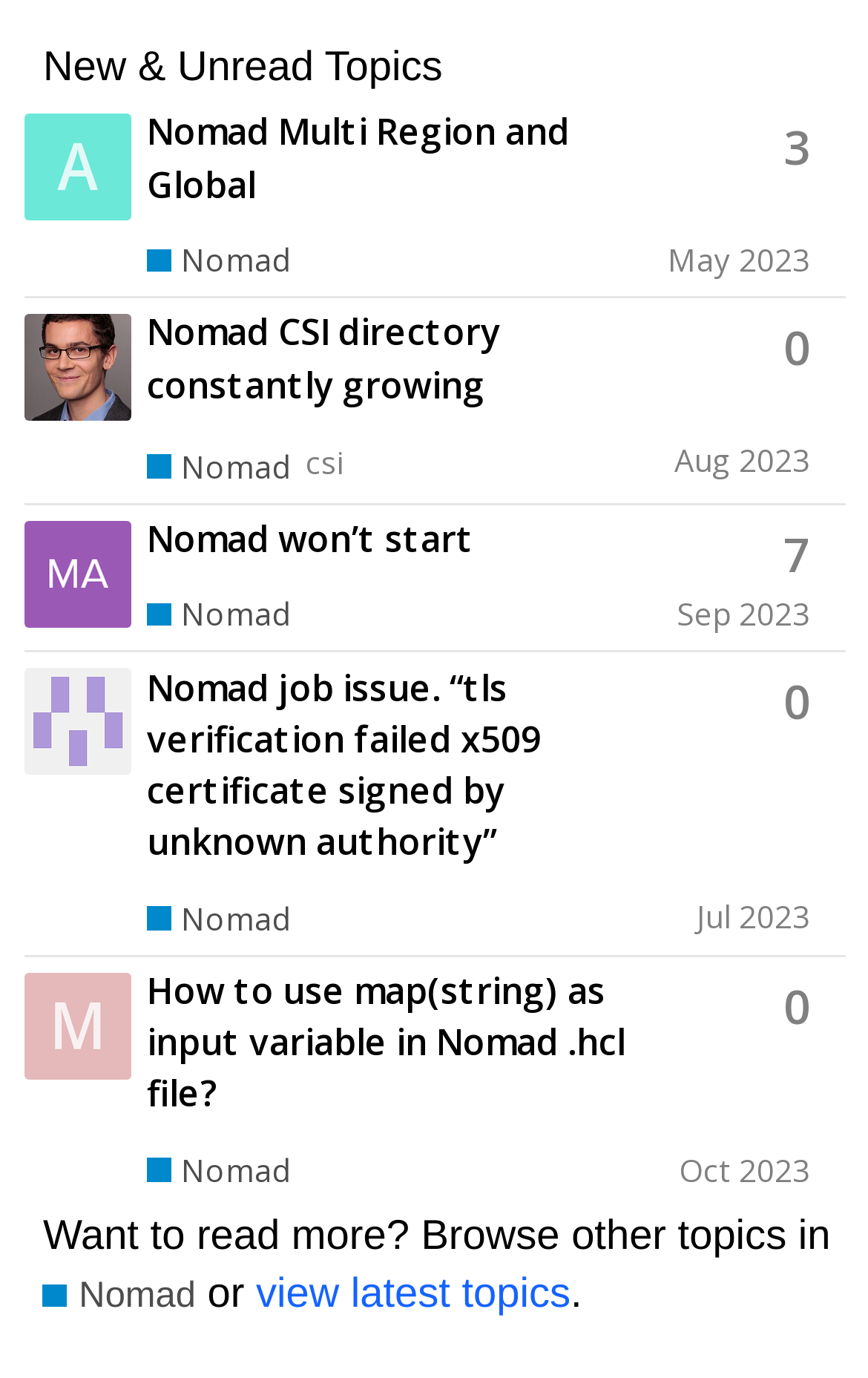Please mark the clickable region by giving the bounding box coordinates needed to complete this instruction: "Read topic 'Nomad won’t start'".

[0.027, 0.365, 0.974, 0.473]